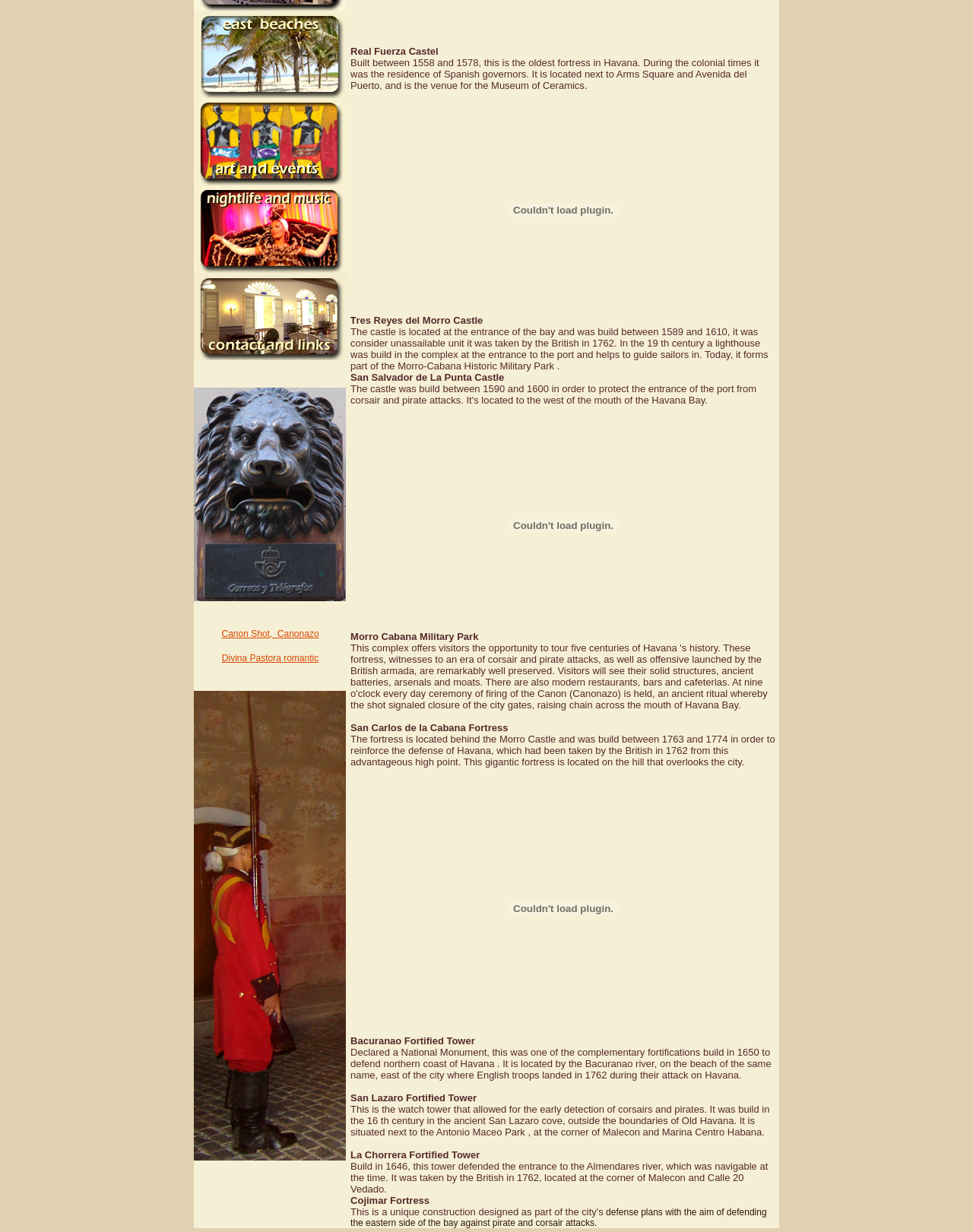Find the bounding box of the web element that fits this description: "parent_node: Canon Shot, Canonazo".

[0.199, 0.142, 0.355, 0.152]